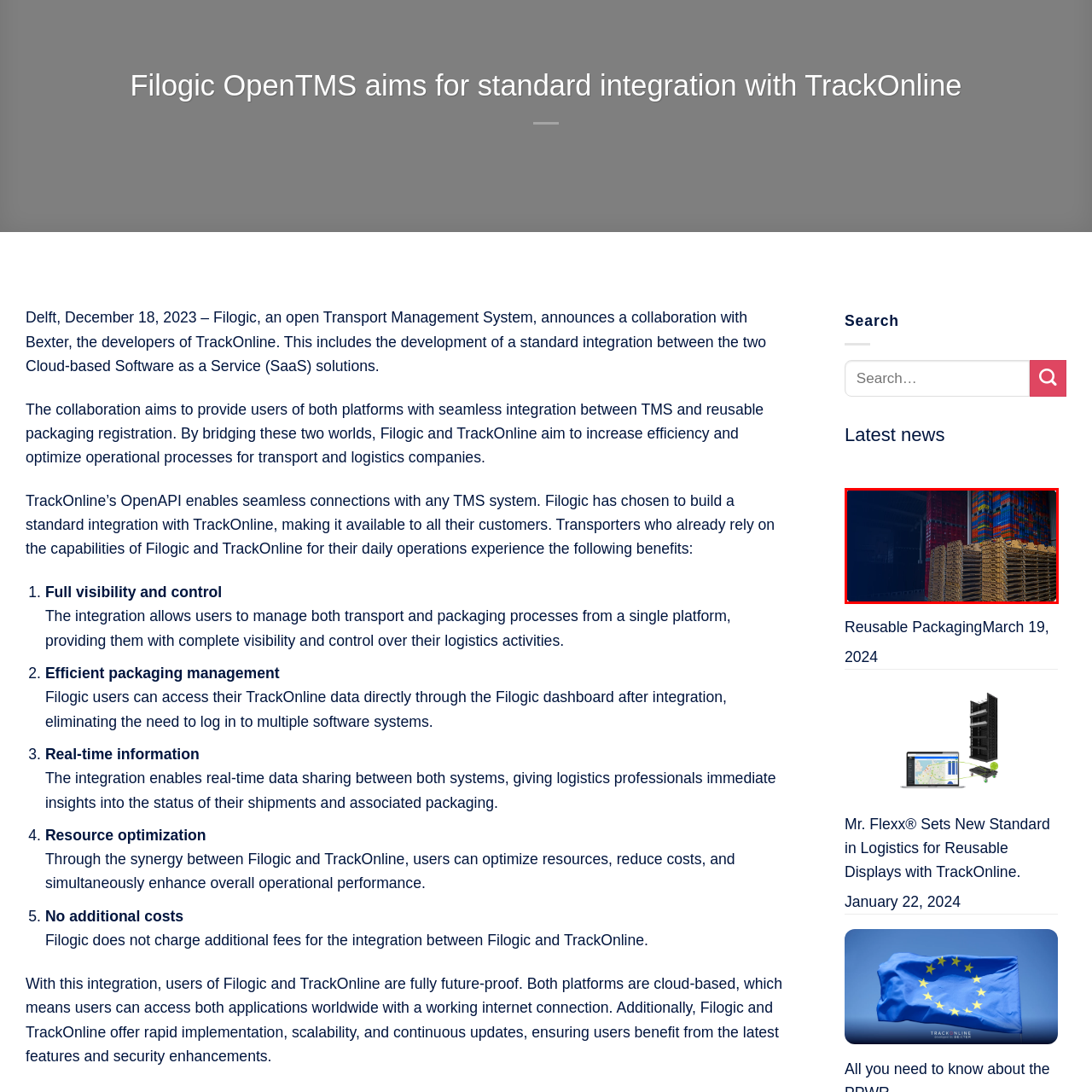Look at the image inside the red box and answer the question with a single word or phrase:
What is the goal of the collaboration between Filogic and TrackOnline?

Enhance operational efficiency